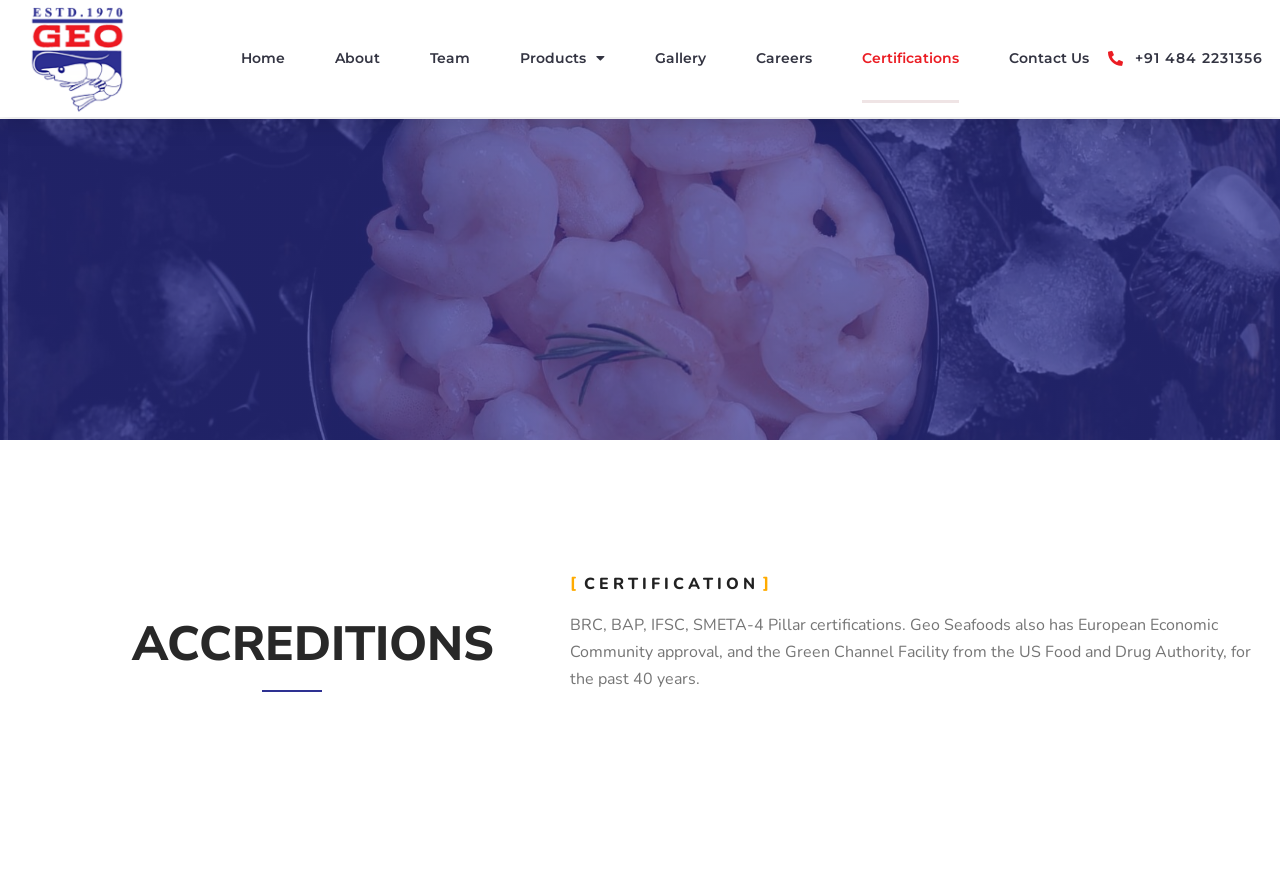Identify the bounding box coordinates of the clickable region to carry out the given instruction: "go to home page".

[0.188, 0.015, 0.222, 0.118]